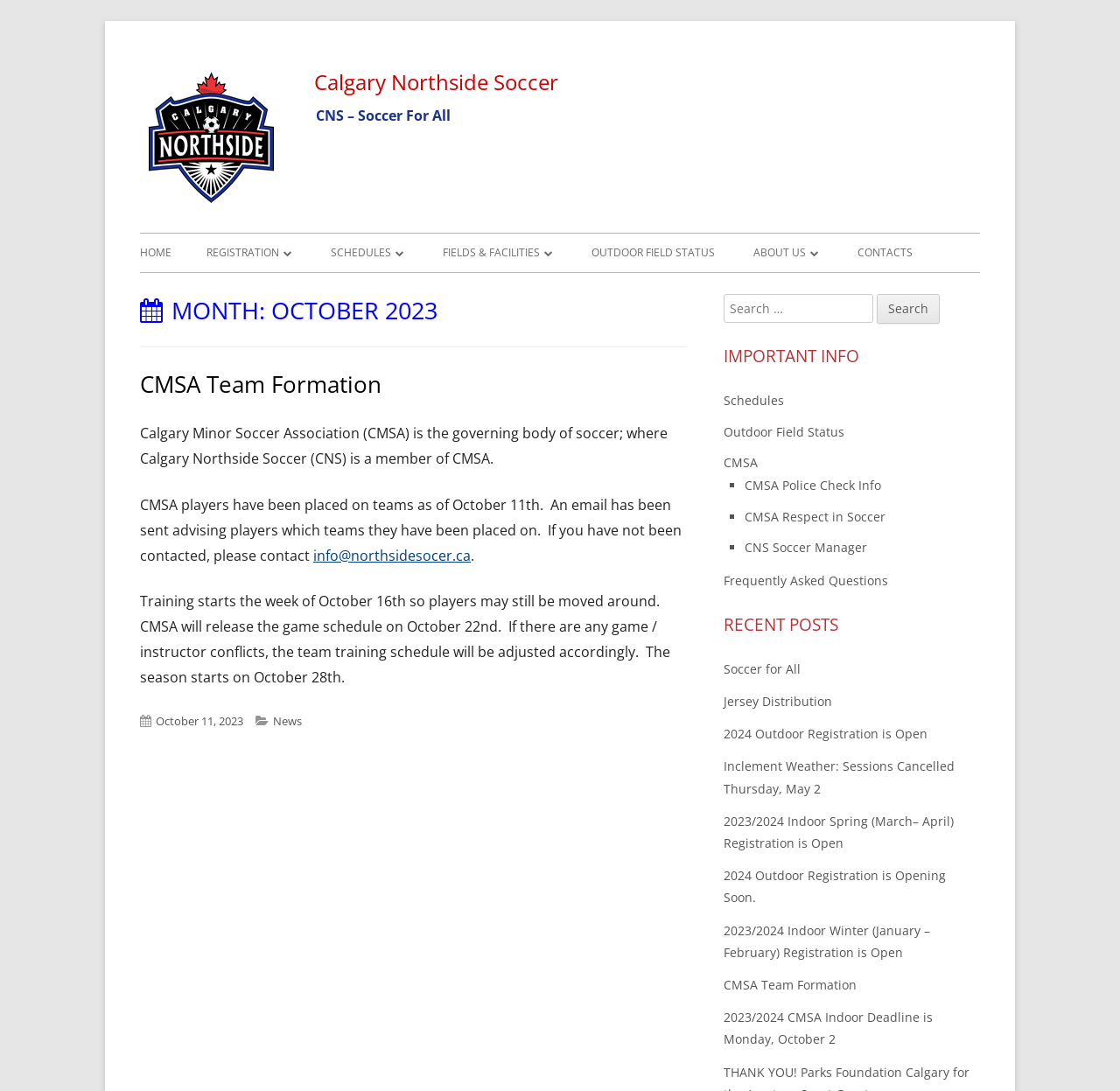Using the element description provided, determine the bounding box coordinates in the format (top-left x, top-left y, bottom-right x, bottom-right y). Ensure that all values are floating point numbers between 0 and 1. Element description: Coaches

[0.673, 0.25, 0.851, 0.283]